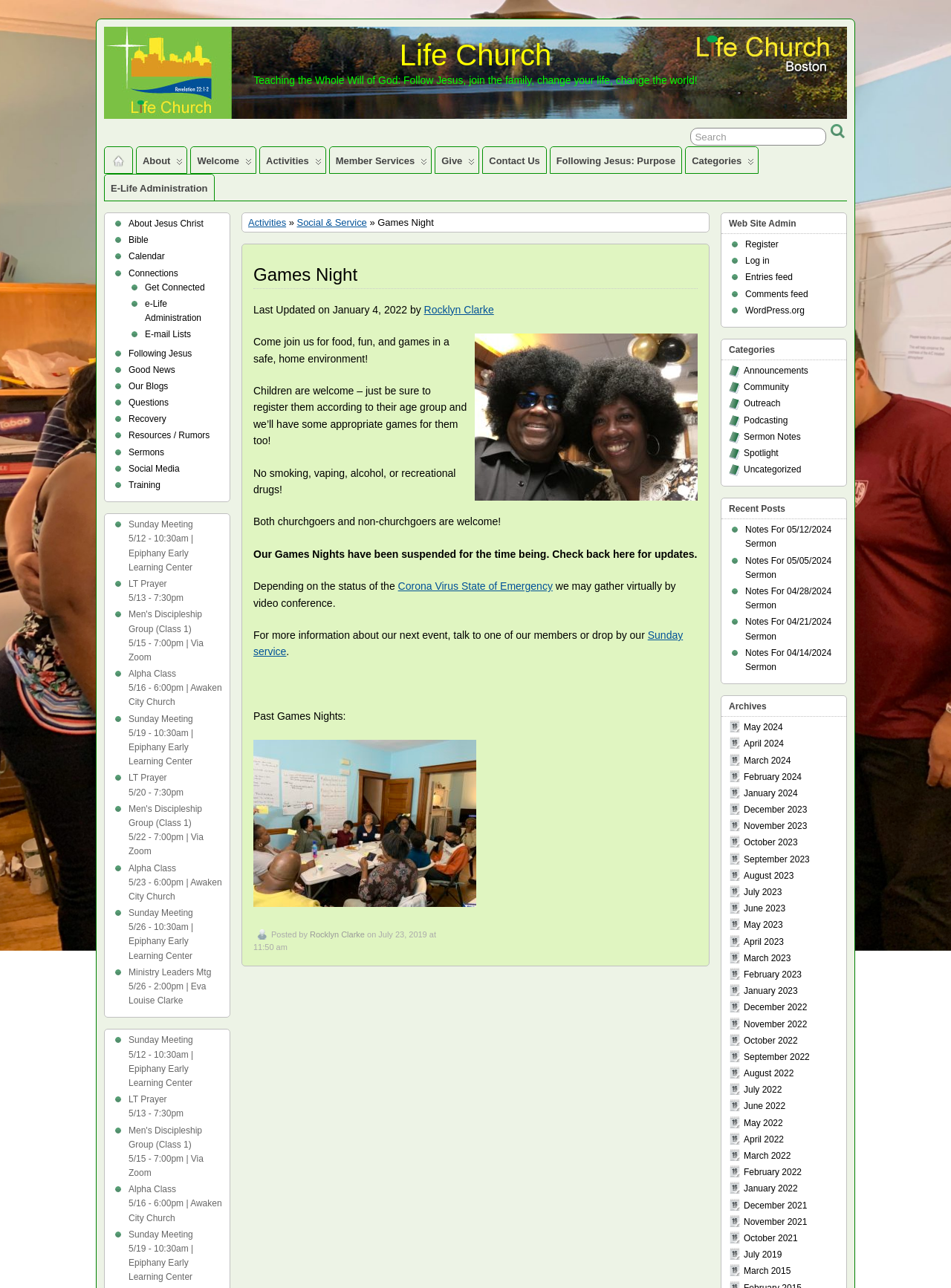Could you find the bounding box coordinates of the clickable area to complete this instruction: "Enter a comment in the 'Comment' field"?

None